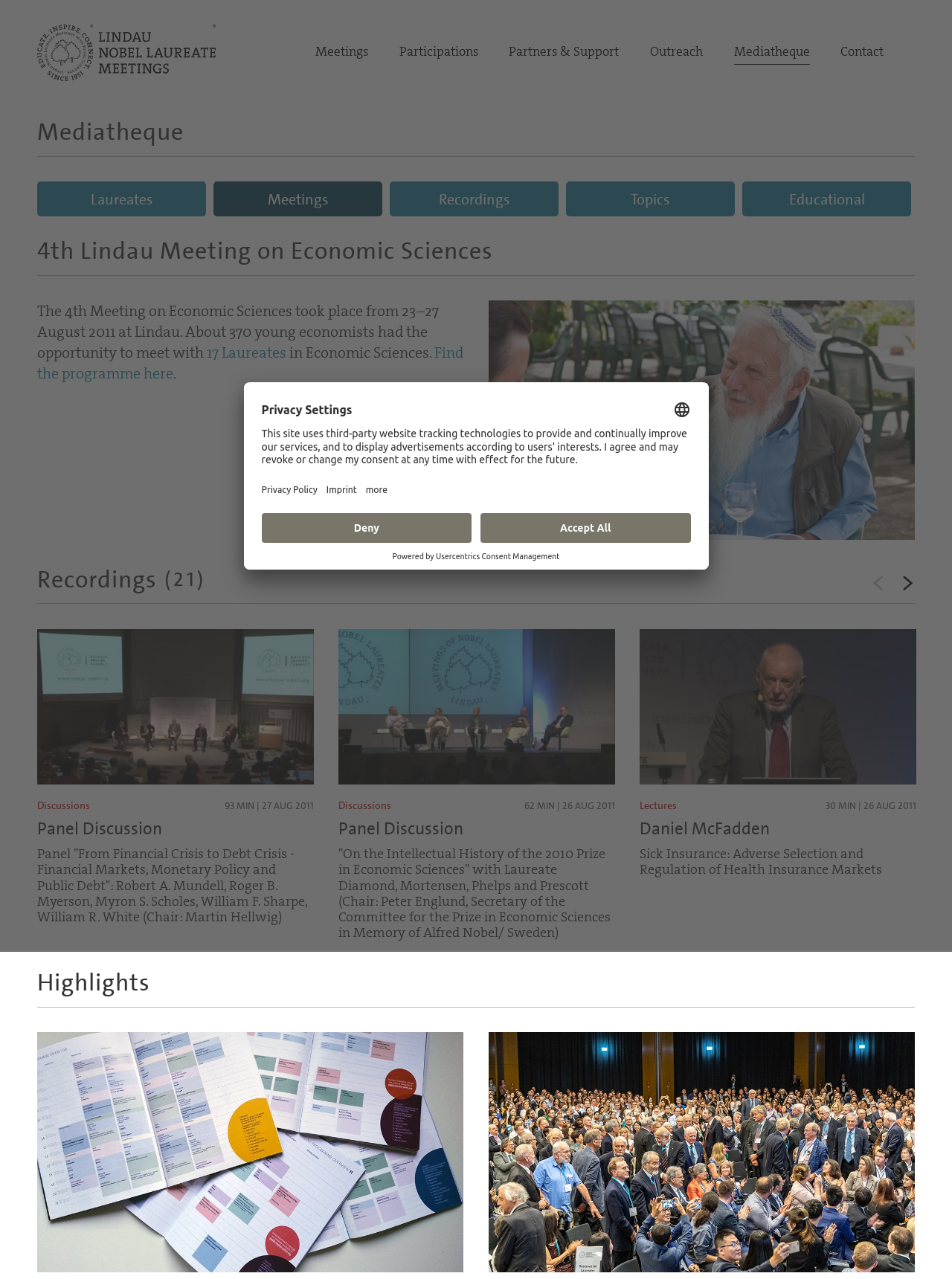Please find and report the bounding box coordinates of the element to click in order to perform the following action: "Open the Mediatheque". The coordinates should be expressed as four float numbers between 0 and 1, in the format [left, top, right, bottom].

[0.039, 0.091, 0.193, 0.115]